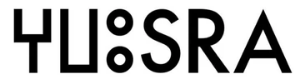Generate an elaborate caption that includes all aspects of the image.

The image features the stylized logo of "Yusra," a unique brand associated with Moroccan fashion. The design is characterized by bold, modern typography that creatively incorporates circular shapes and geometric elements, emphasizing a blend of contemporary aesthetics and cultural heritage. This logo represents the brand's commitment to merging tradition with modern style, appealing to those who appreciate fashion that tells a story. Yusra is dedicated to showcasing authentic Moroccan craftsmanship, making it a significant name in the realm of global fashion.